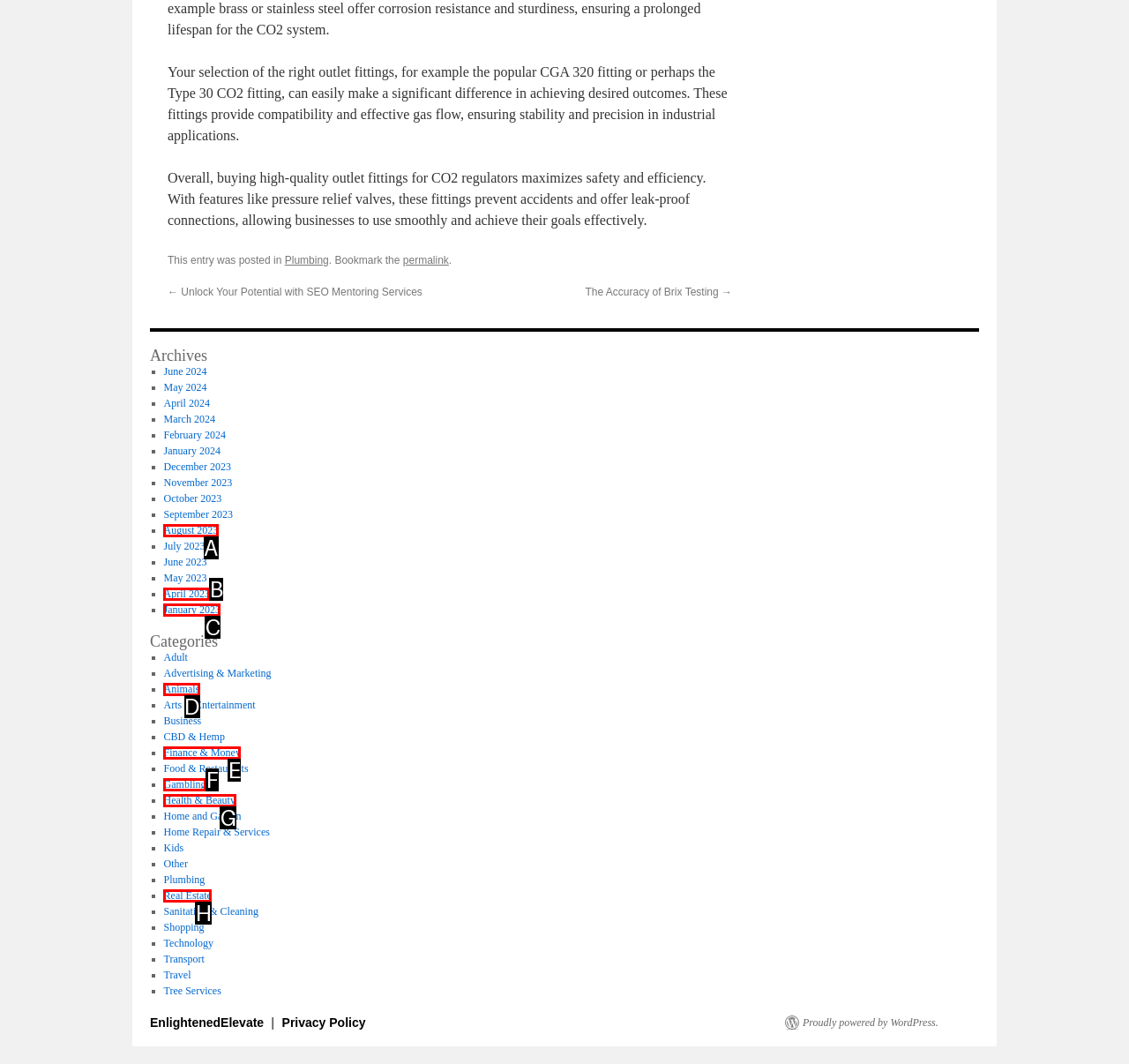Based on the task: Click the 'Uncategorised' link, which UI element should be clicked? Answer with the letter that corresponds to the correct option from the choices given.

None